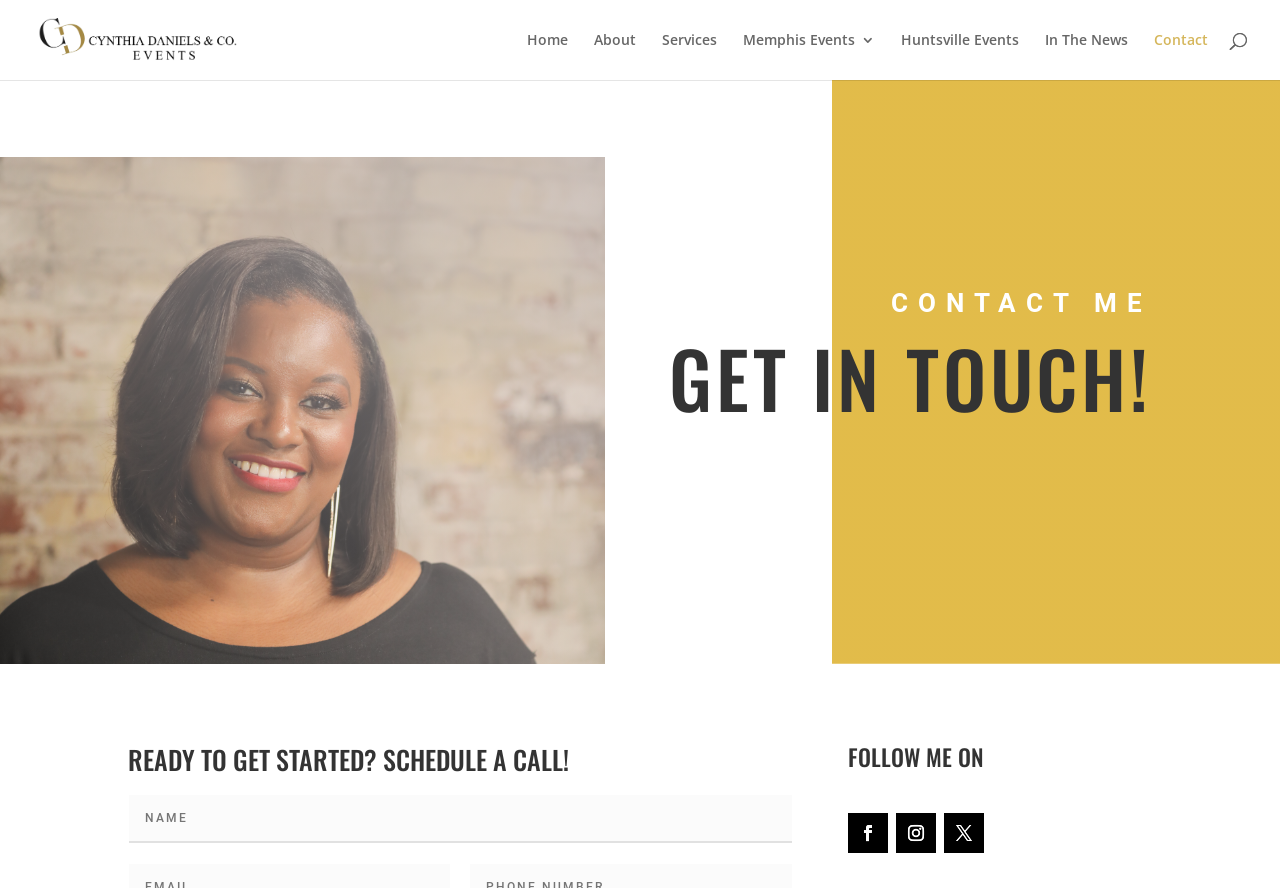Please provide a short answer using a single word or phrase for the question:
How can you follow Cynthia Daniels & Co.?

On social media